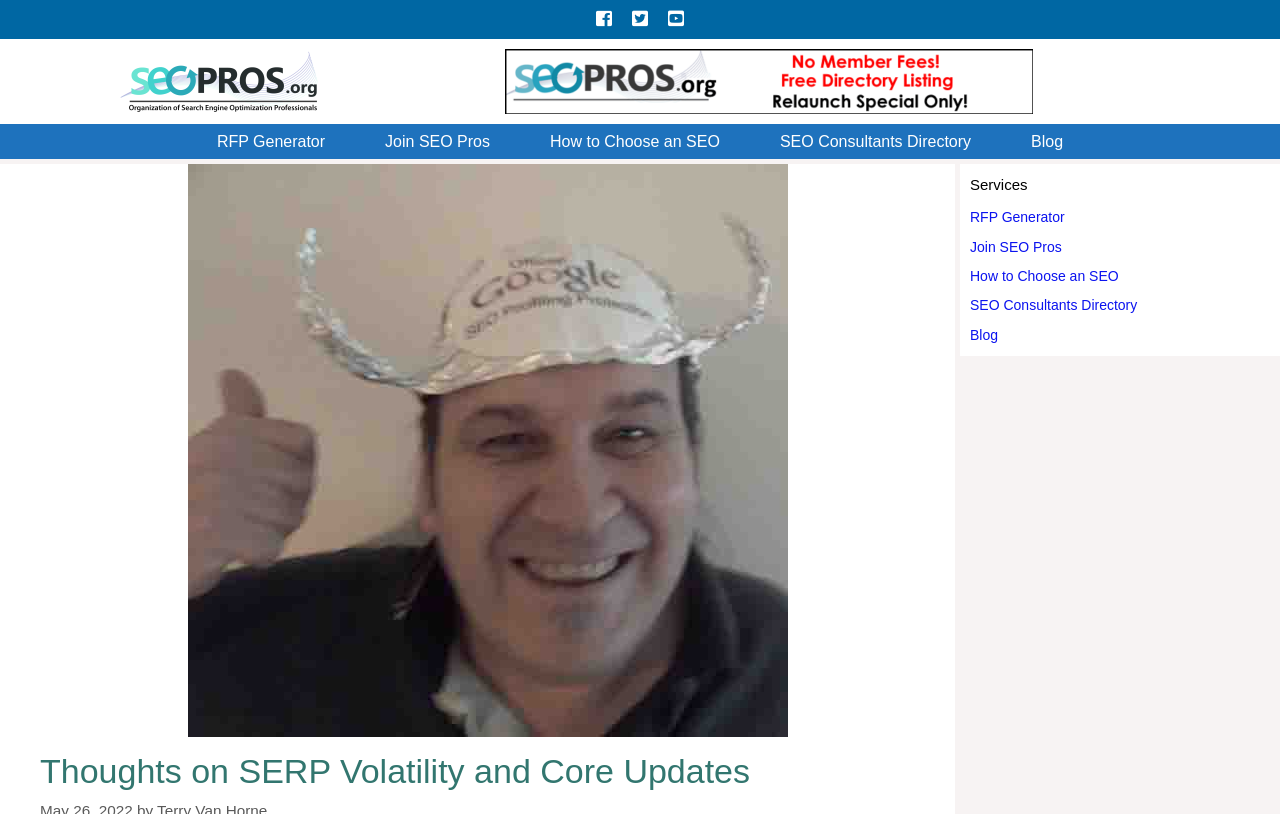Reply to the question with a single word or phrase:
How many links are in the banner section?

1